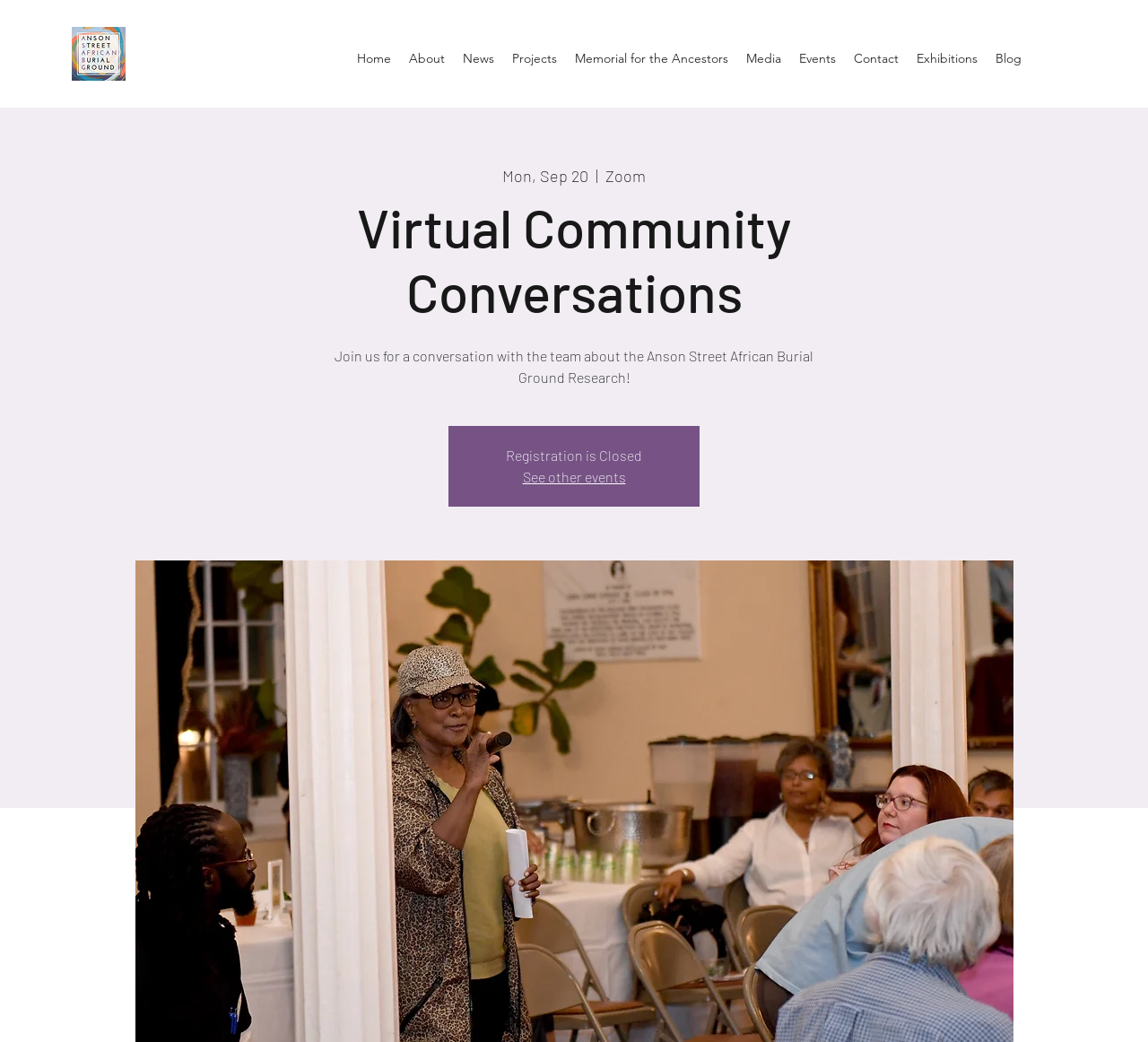Locate the bounding box coordinates of the clickable region to complete the following instruction: "Click the ASABG Logo."

[0.062, 0.026, 0.109, 0.077]